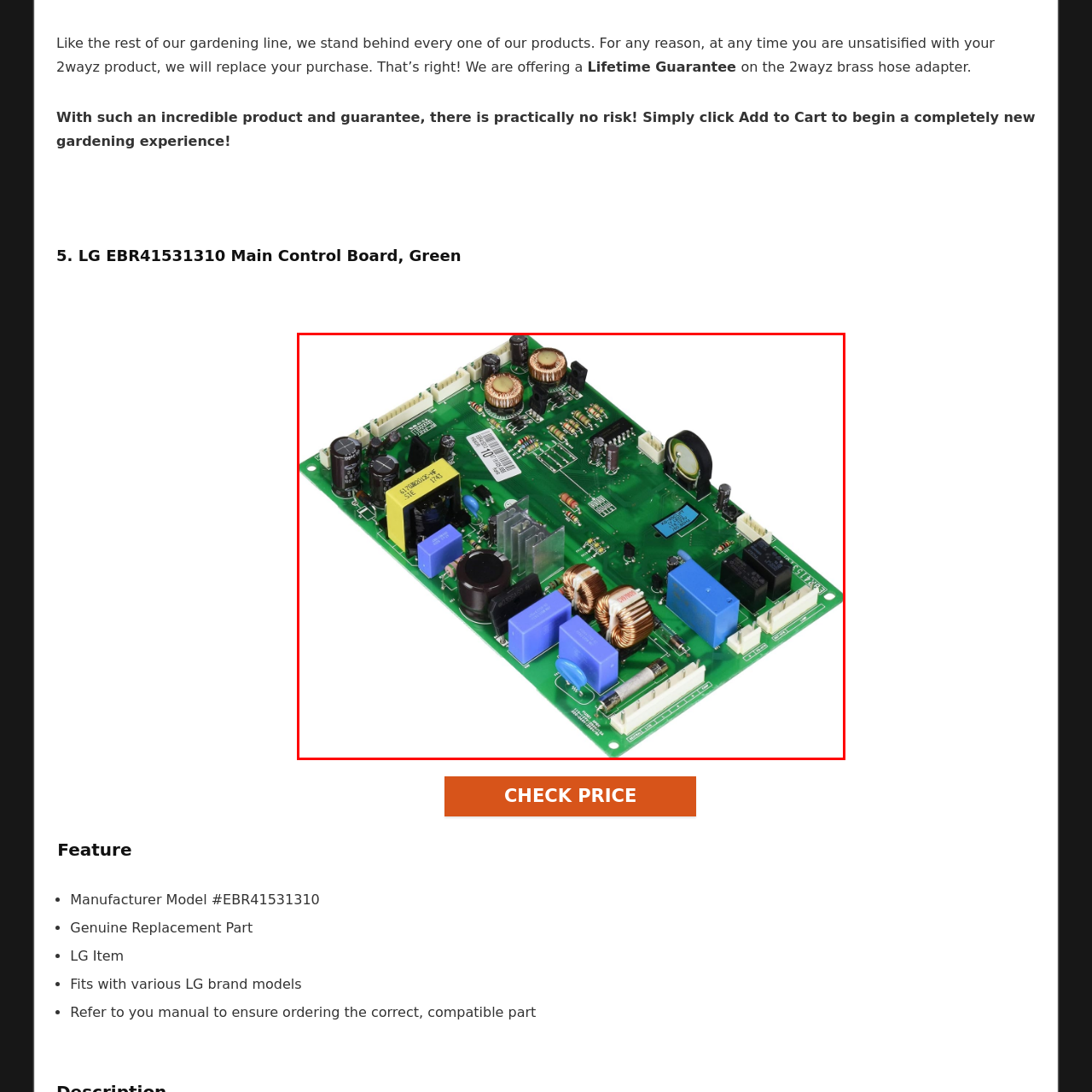What is the purpose of the heat sink?
Carefully examine the image within the red bounding box and provide a detailed answer to the question.

The heat sink is positioned strategically on the board to manage heat dissipation, which is essential for the proper functioning of the appliance.